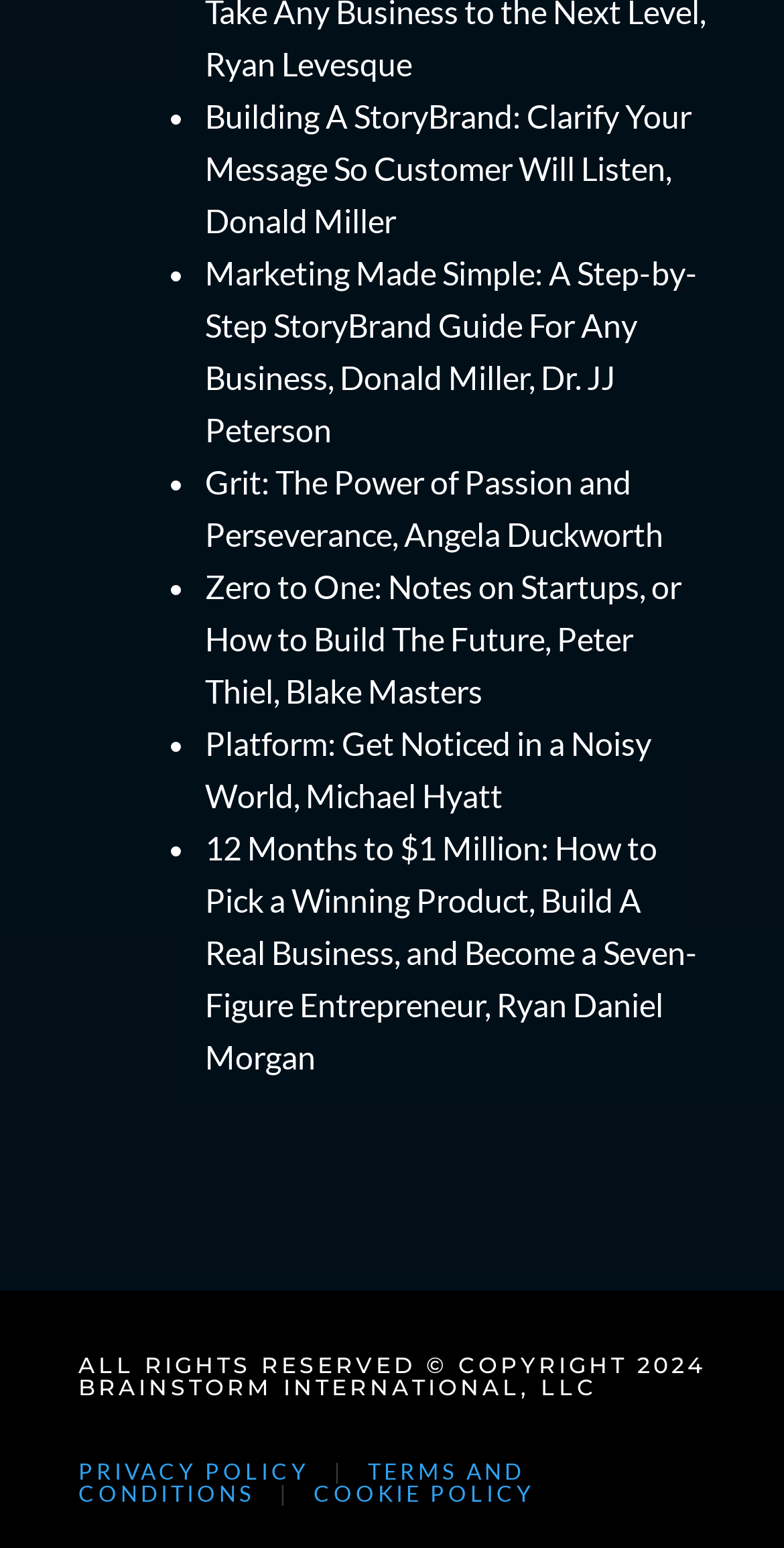Who wrote the book 'Grit'?
Look at the image and provide a detailed response to the question.

The author of the book 'Grit' can be found by looking at the StaticText element with the text 'Grit: The Power of Passion and Perseverance, Angela Duckworth' which is a child of the Root Element.